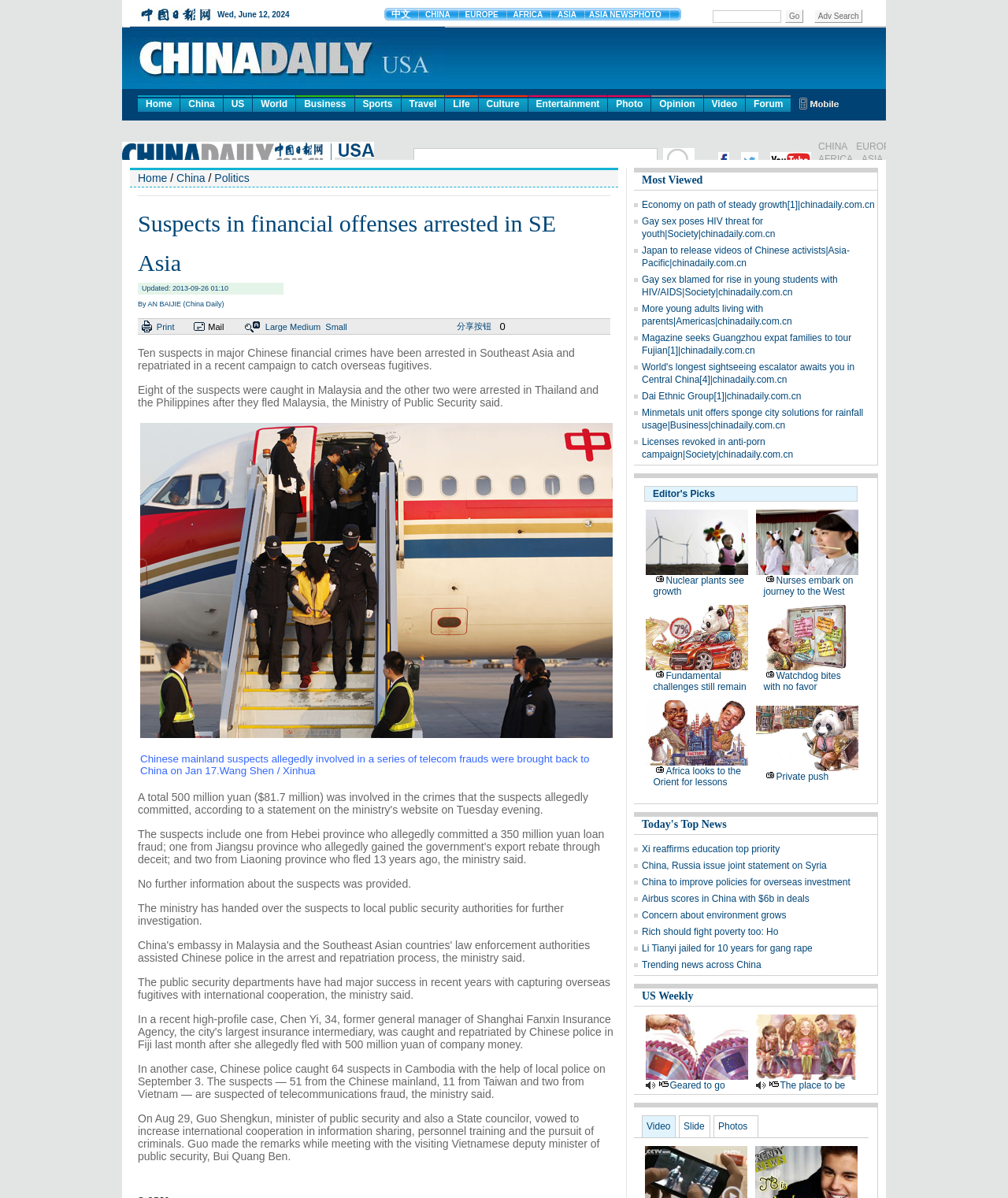What is the purpose of the campaign mentioned in the article?
Look at the image and respond to the question as thoroughly as possible.

The purpose of the campaign can be determined by reading the sentence 'Ten suspects in major Chinese financial crimes have been arrested in Southeast Asia and repatriated in a recent campaign to catch overseas fugitives.'.